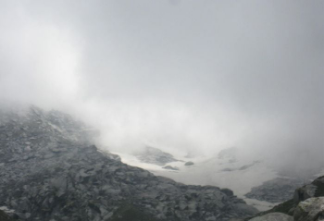What is the contrast created by the mist in the background?
Answer the question with a single word or phrase, referring to the image.

Solid earth and ethereal sky